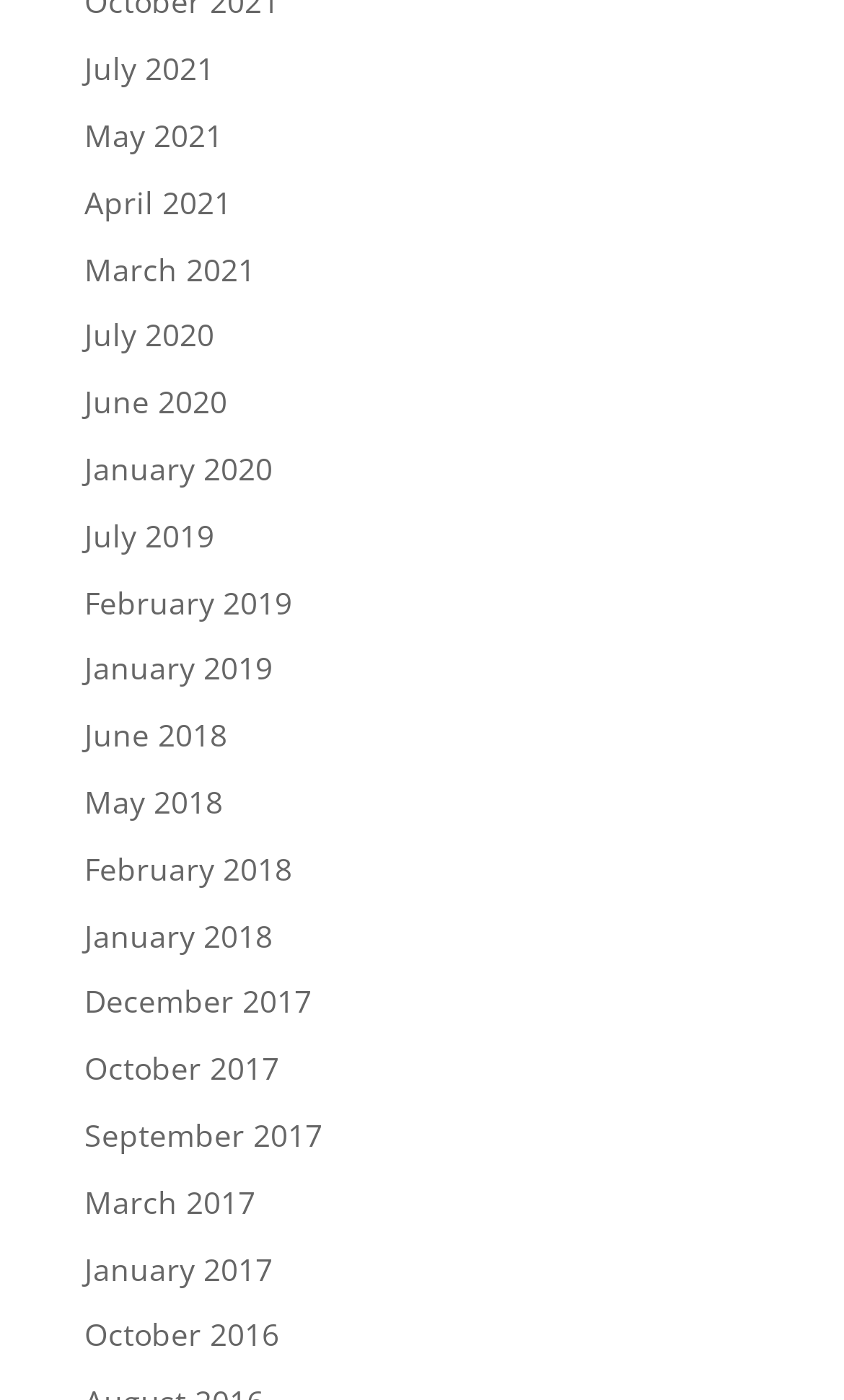Find the UI element described as: "July 2019" and predict its bounding box coordinates. Ensure the coordinates are four float numbers between 0 and 1, [left, top, right, bottom].

[0.1, 0.368, 0.254, 0.397]